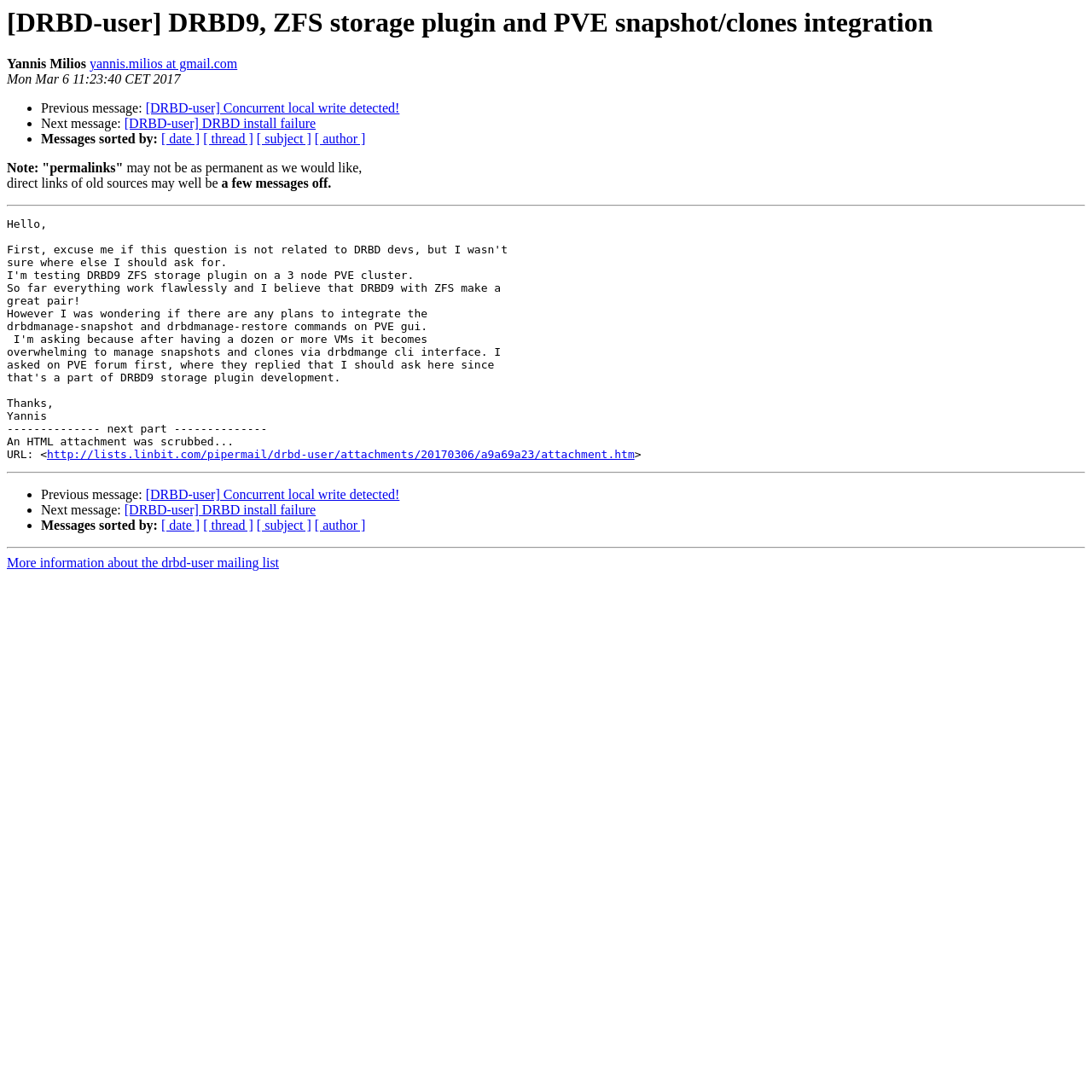Find the bounding box of the web element that fits this description: "Open menu".

None